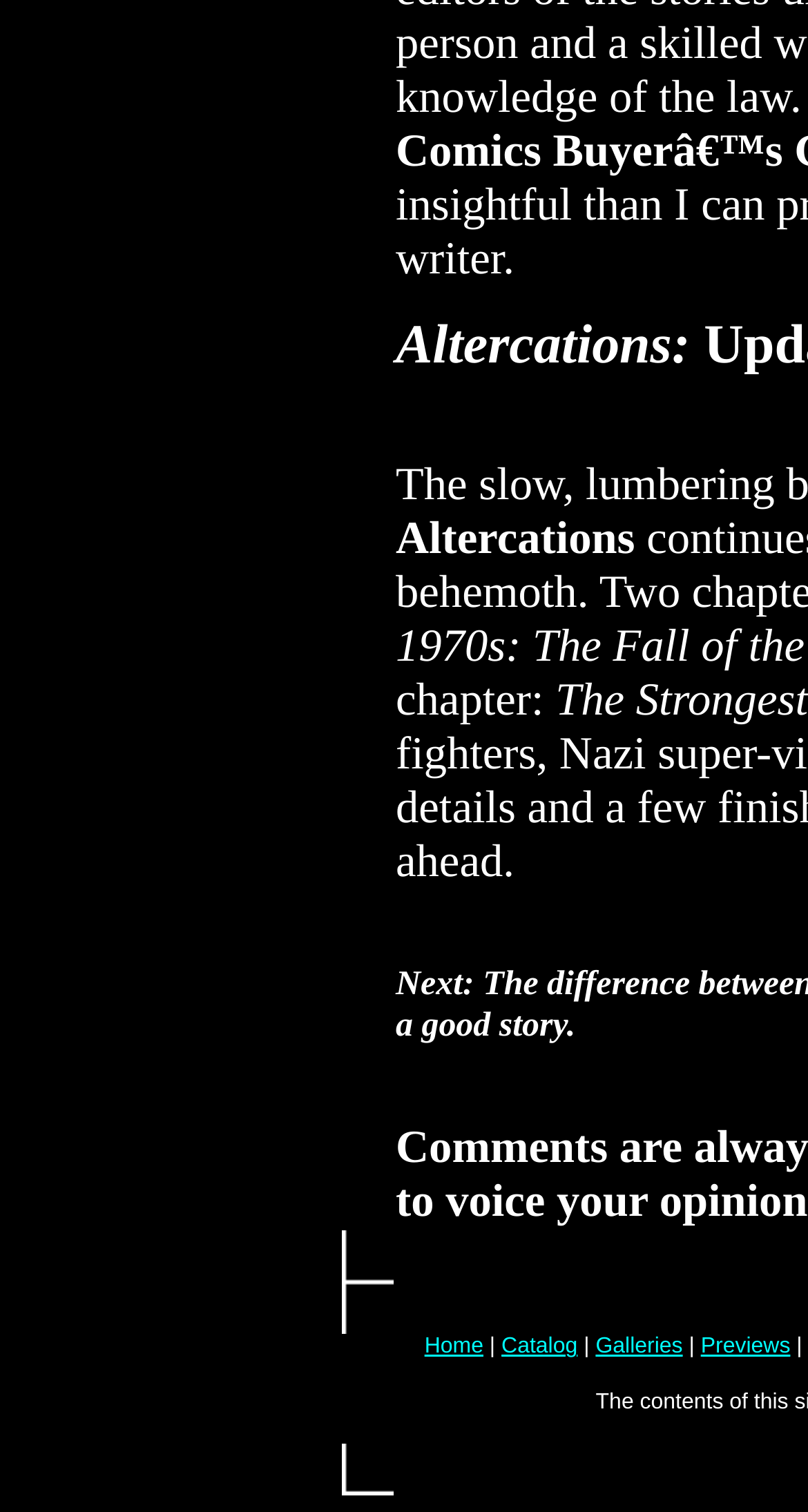What is the first link on the top navigation bar?
Please answer using one word or phrase, based on the screenshot.

Home